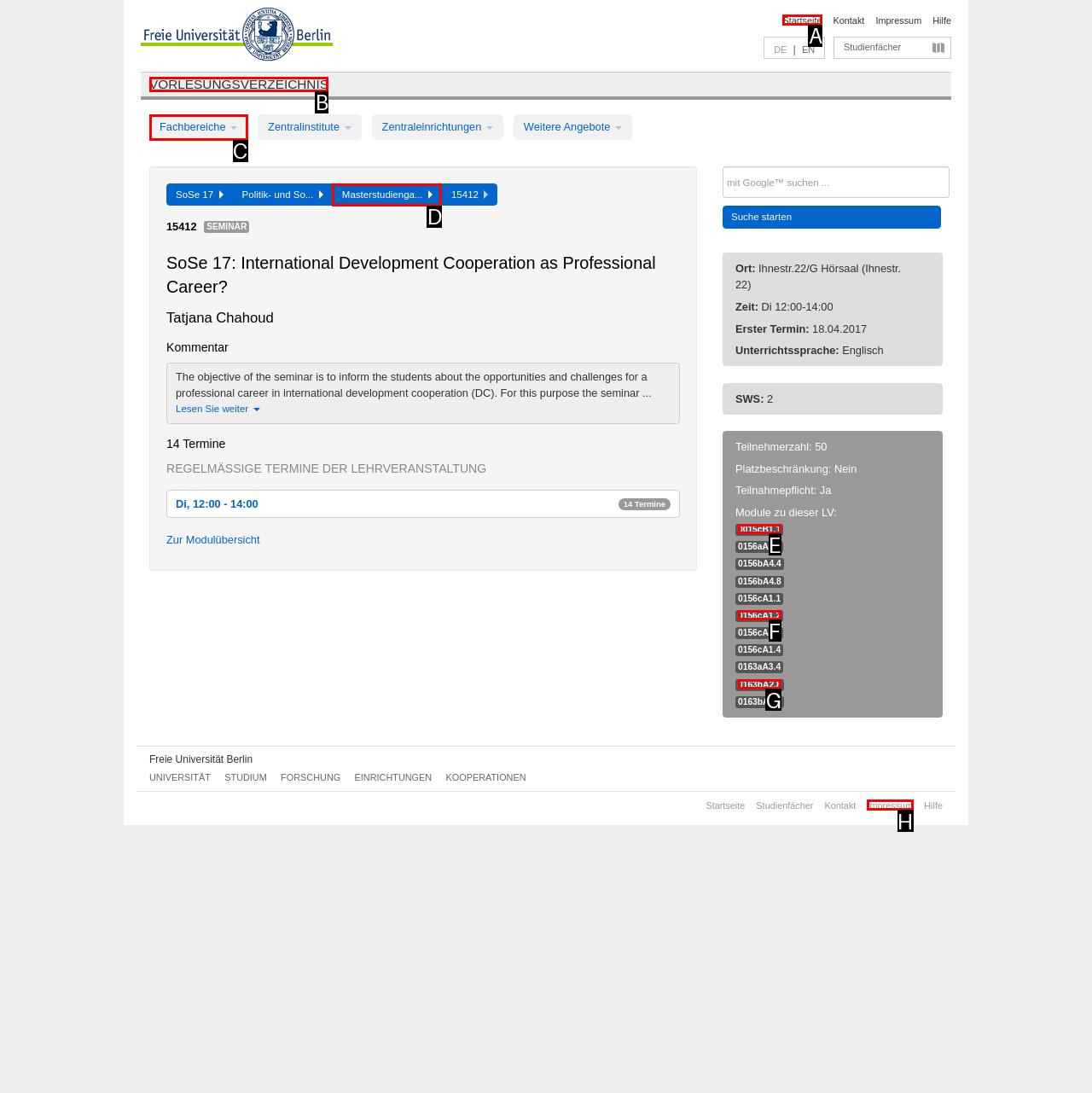Determine the right option to click to perform this task: Go to the start page
Answer with the correct letter from the given choices directly.

A